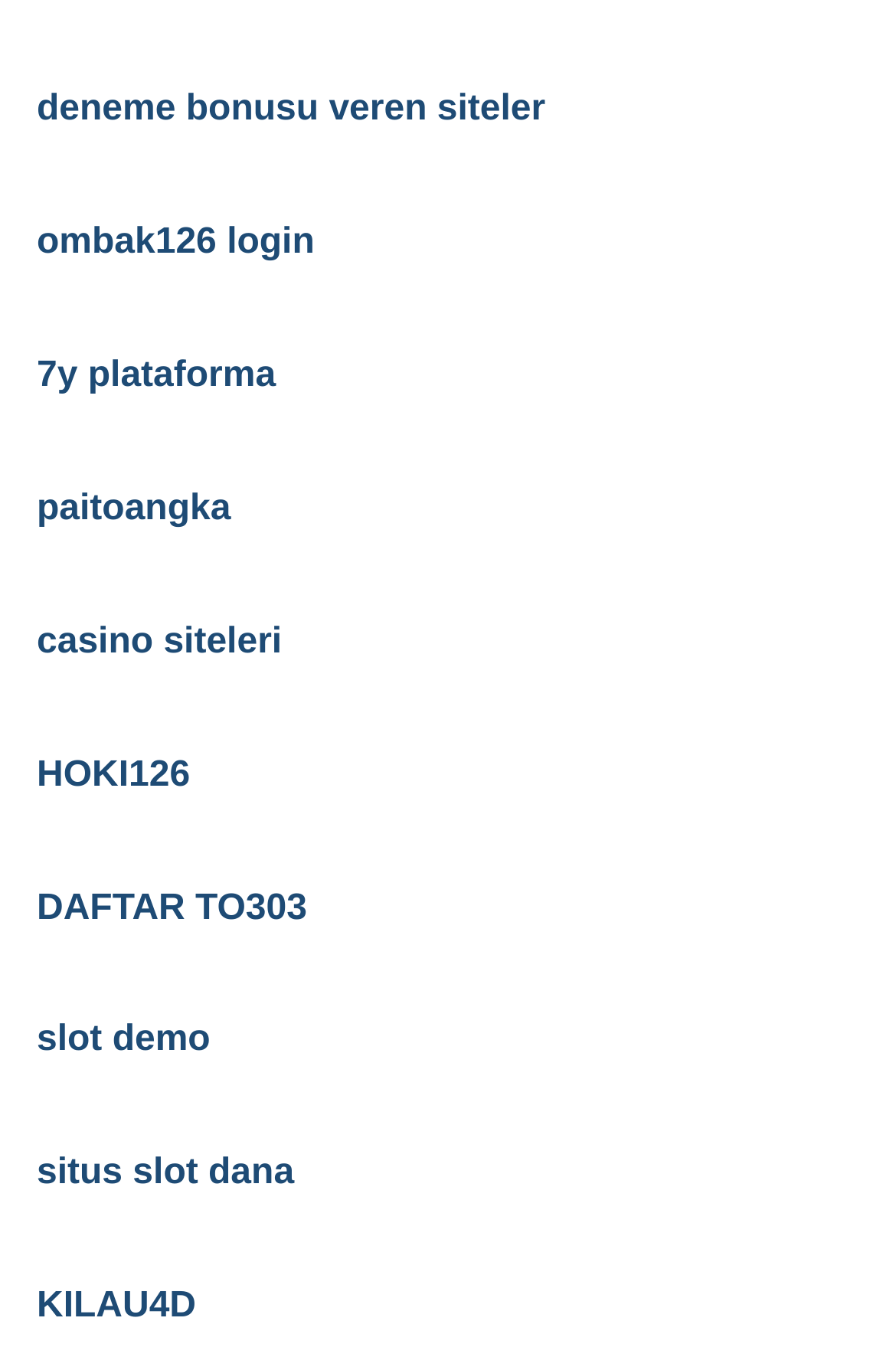Please identify the bounding box coordinates of the clickable area that will fulfill the following instruction: "explore 7y plataforma". The coordinates should be in the format of four float numbers between 0 and 1, i.e., [left, top, right, bottom].

[0.041, 0.262, 0.308, 0.291]